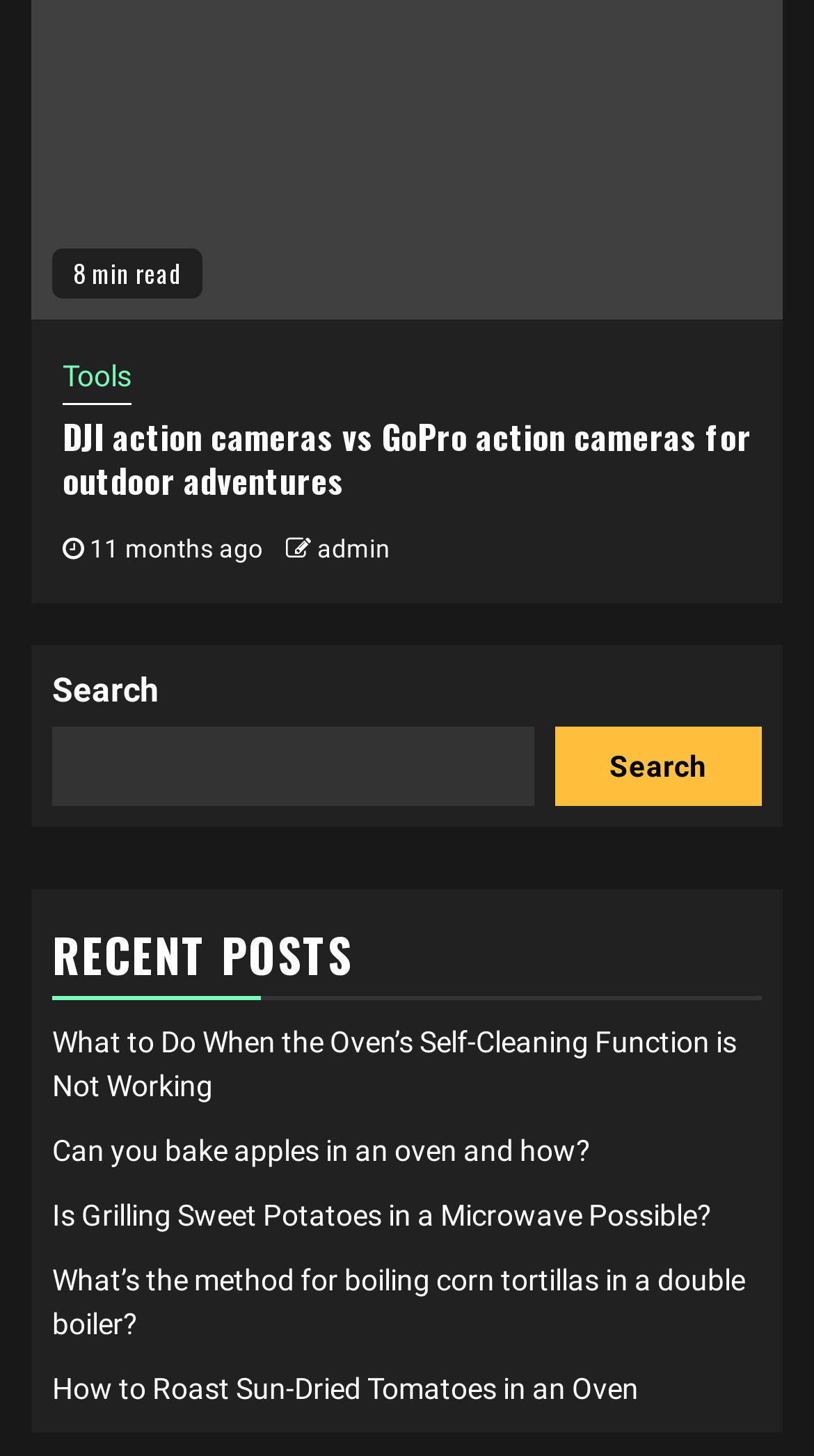Analyze the image and deliver a detailed answer to the question: How many links are available in the tools section?

The tools section is located at the top of the webpage, and it contains a single link labeled 'Tools'.